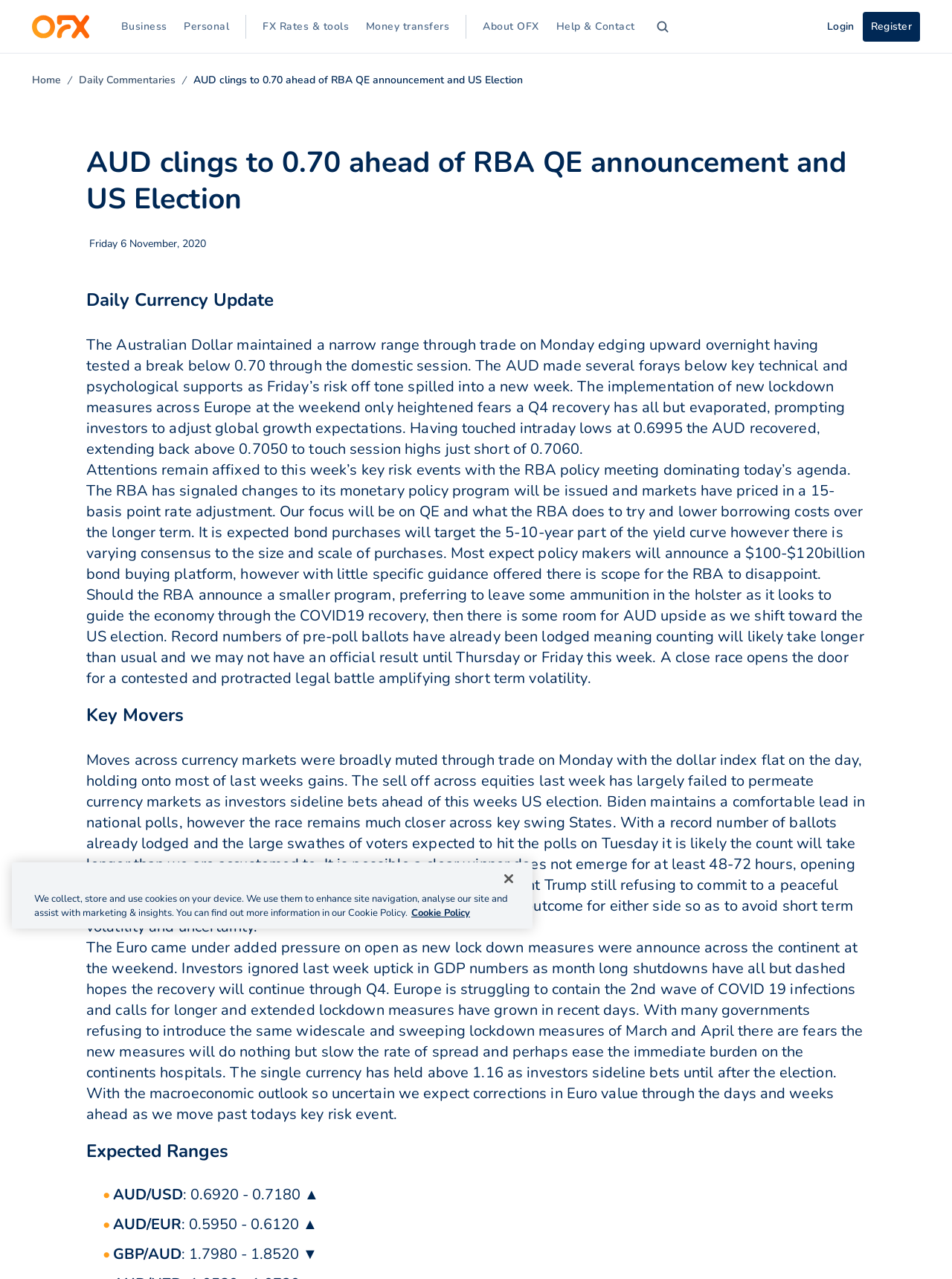Answer the question in one word or a short phrase:
What is the main topic of the article?

AUD currency analysis